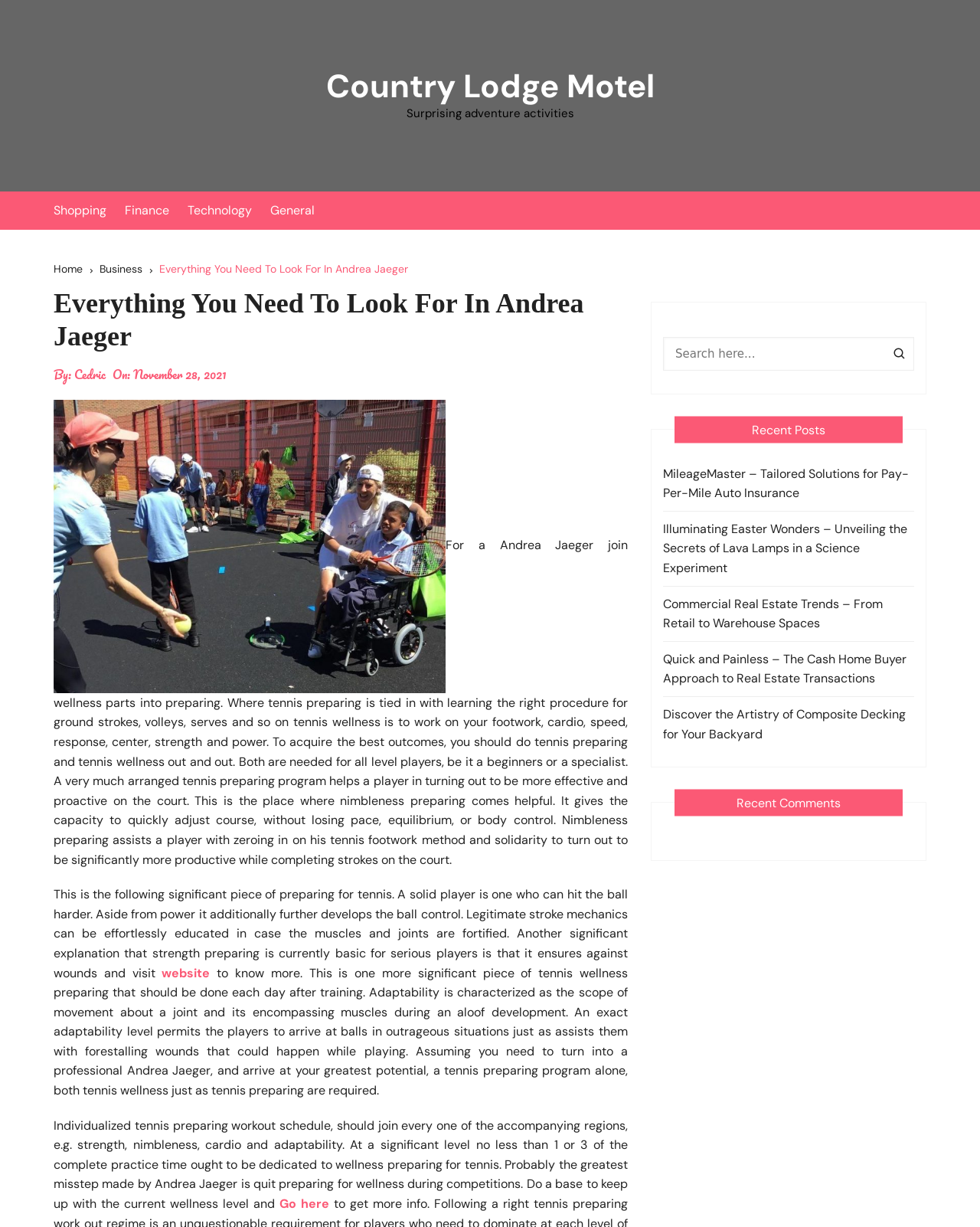By analyzing the image, answer the following question with a detailed response: What is the topic of the article on the webpage?

I determined the topic of the article by analyzing the heading element with the text 'Everything You Need To Look For In Andrea Jaeger' and the image with the alt text 'Andrea Jaeger', which suggests that the article is about Andrea Jaeger.